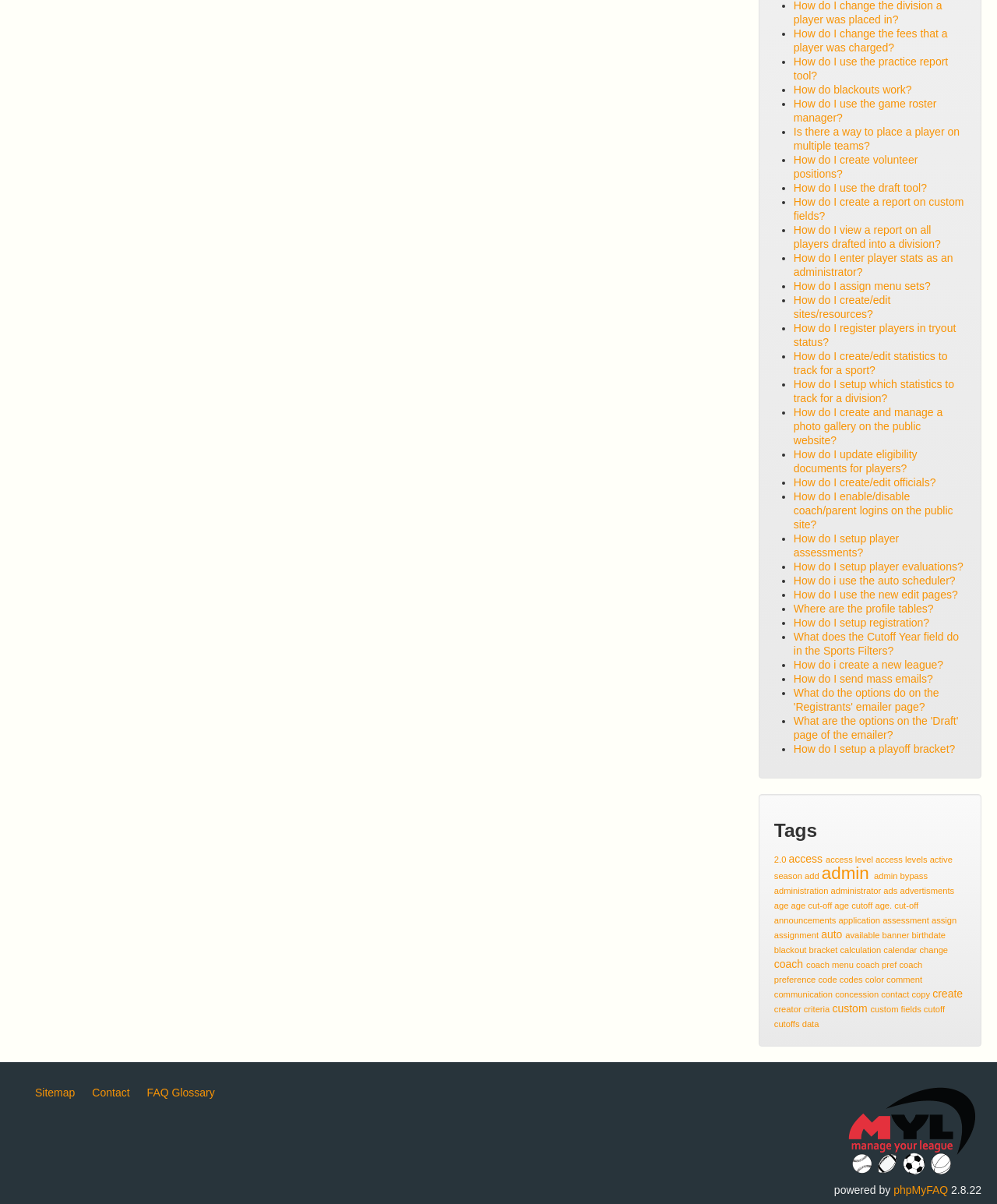Could you locate the bounding box coordinates for the section that should be clicked to accomplish this task: "Click on 'administration'".

[0.776, 0.736, 0.831, 0.744]